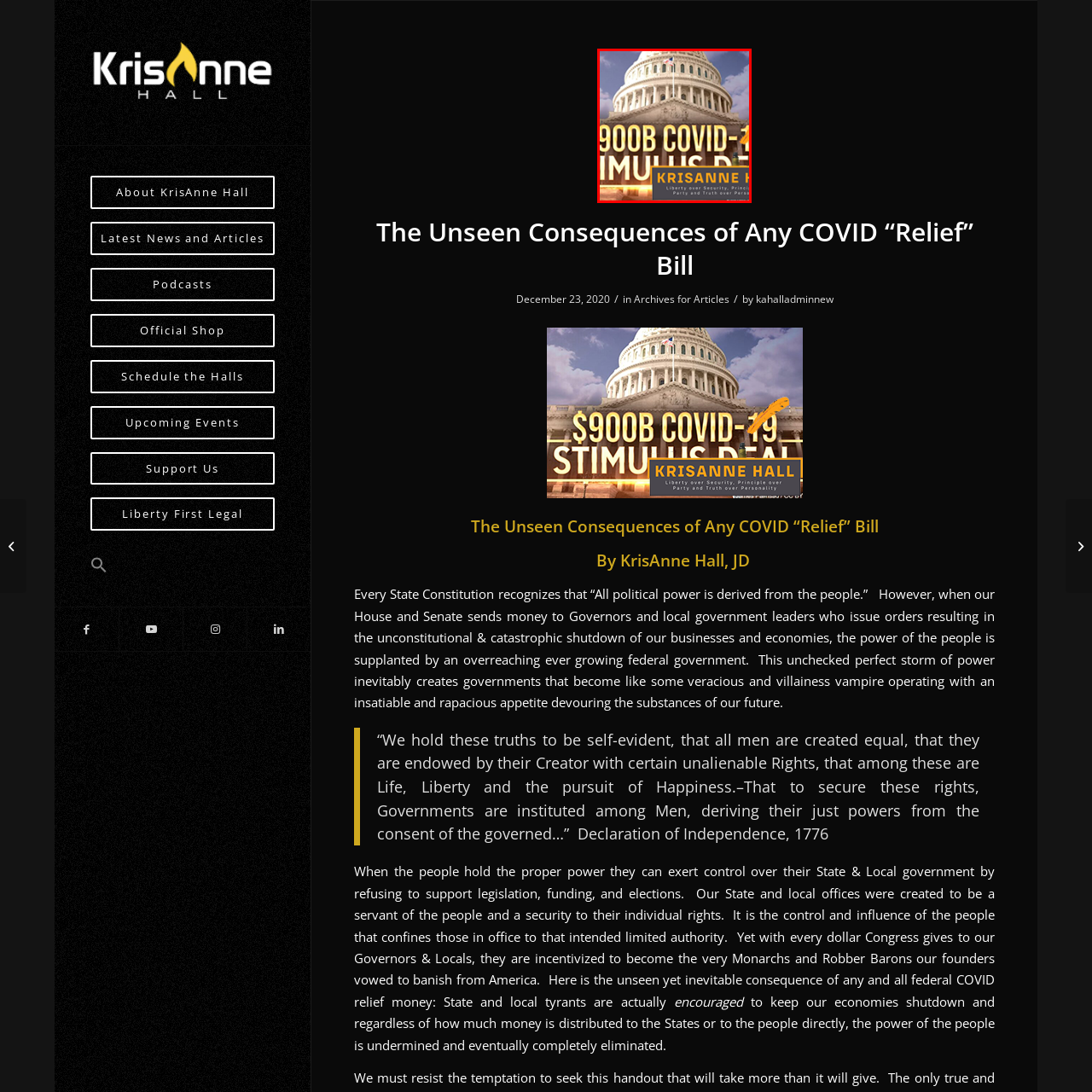View the image inside the red-bordered box and answer the given question using a single word or phrase:
What is the text displayed in the backdrop?

900B COVID-19 STIMULUS DEAL